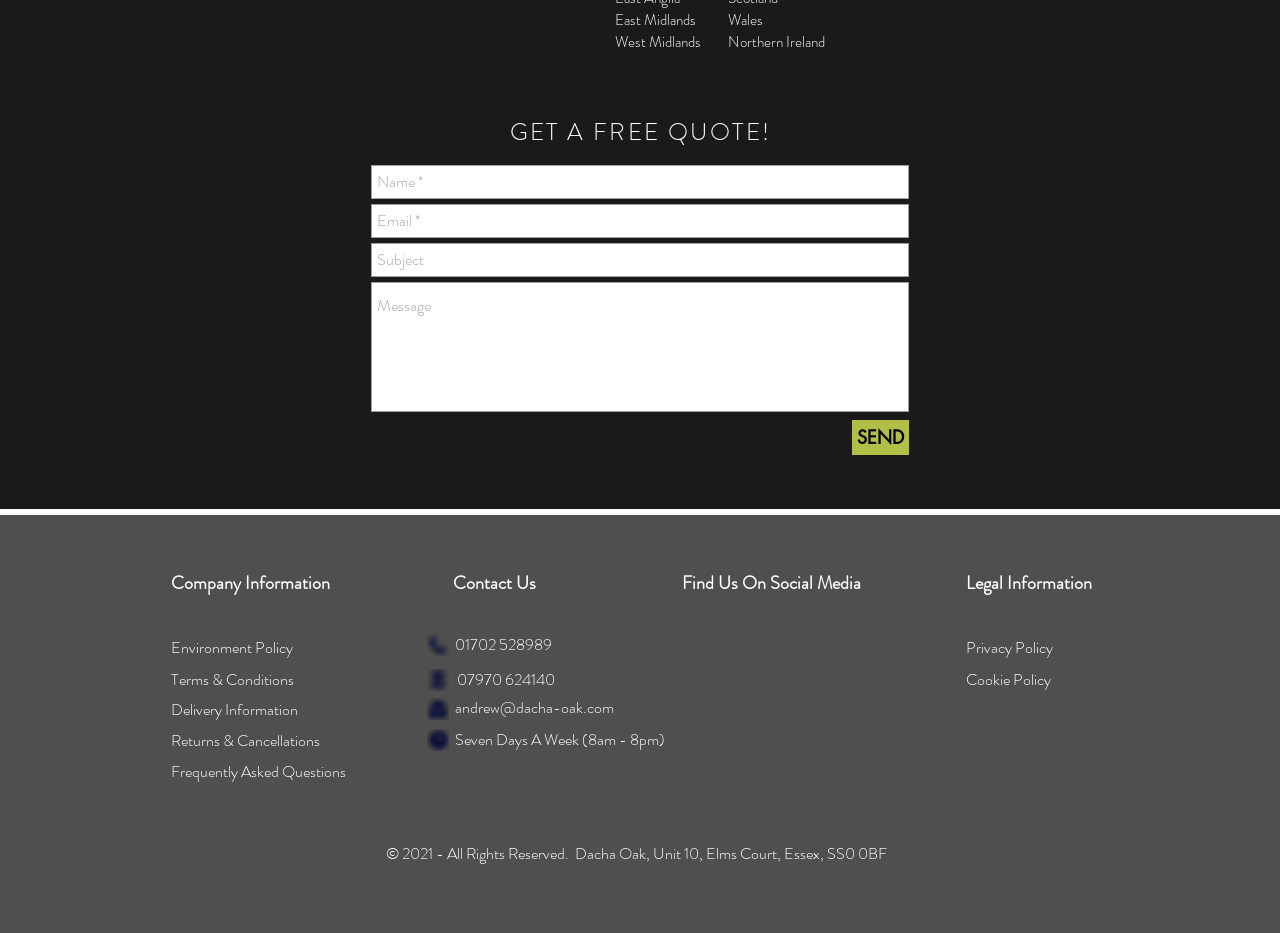Can you determine the bounding box coordinates of the area that needs to be clicked to fulfill the following instruction: "Contact us via phone"?

[0.355, 0.678, 0.449, 0.703]